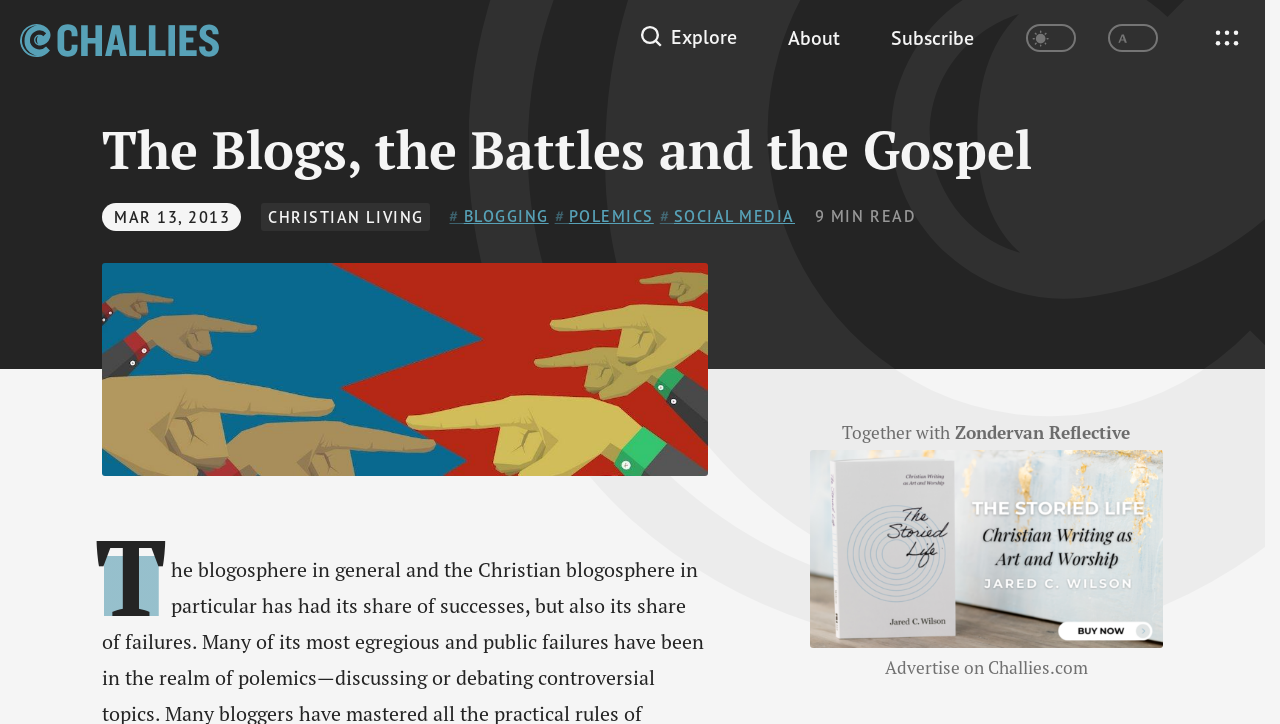Use one word or a short phrase to answer the question provided: 
What is the category of the article?

CHRISTIAN LIVING